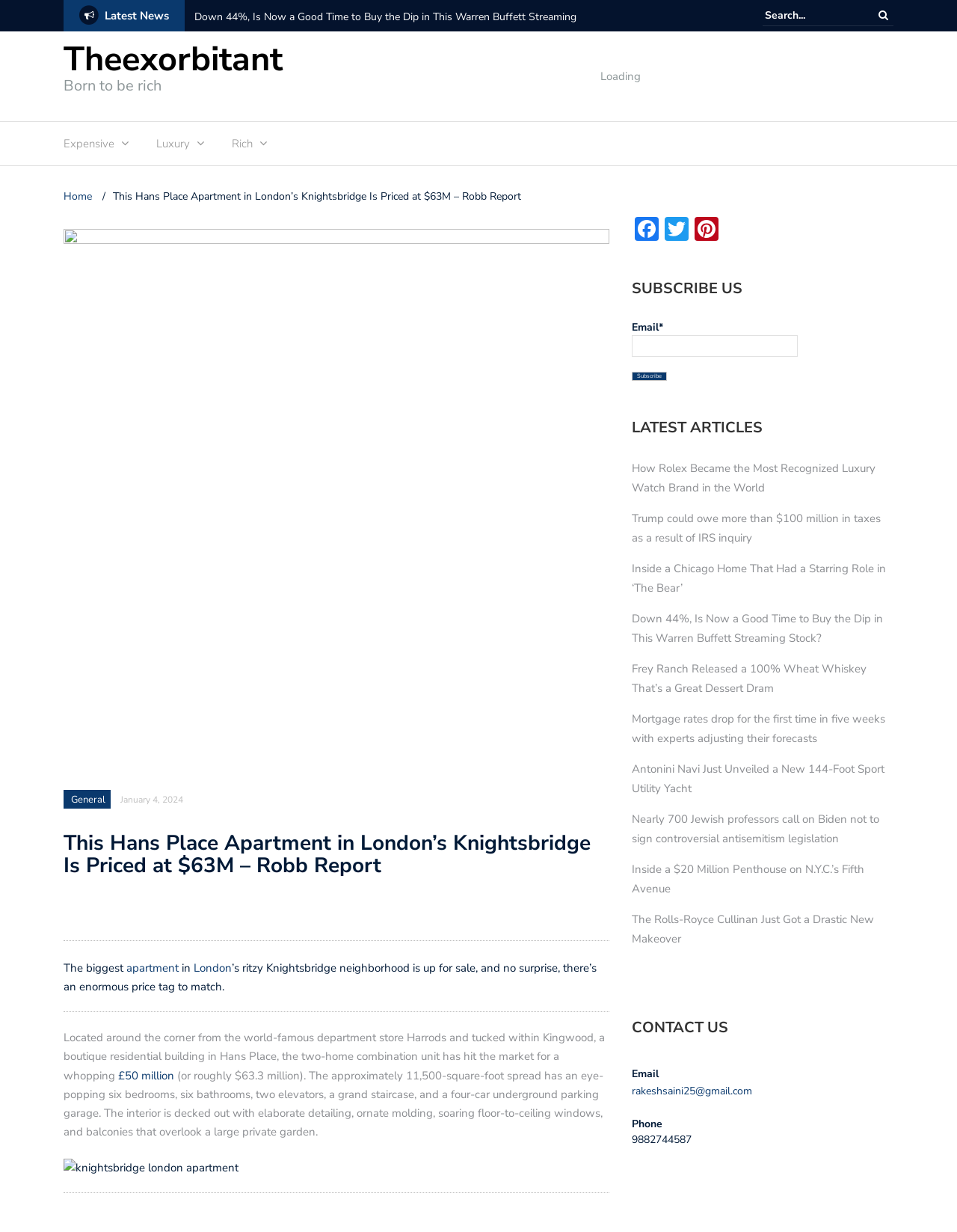Refer to the image and offer a detailed explanation in response to the question: What is the name of the department store near the apartment?

The name of the department store can be found in the article text, which states 'Located around the corner from the world-famous department store Harrods...'